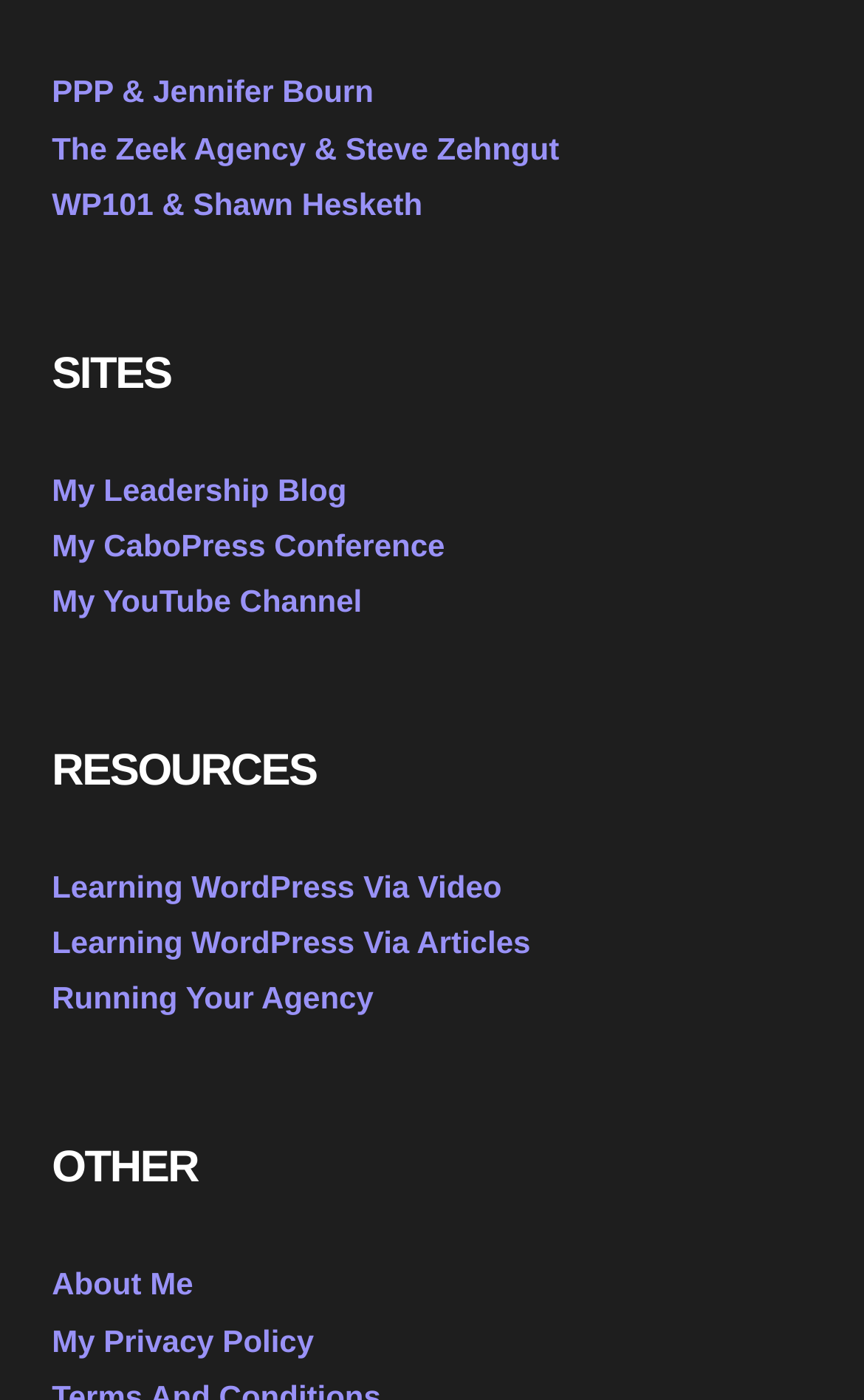Given the webpage screenshot, identify the bounding box of the UI element that matches this description: "About Me".

[0.06, 0.905, 0.224, 0.93]